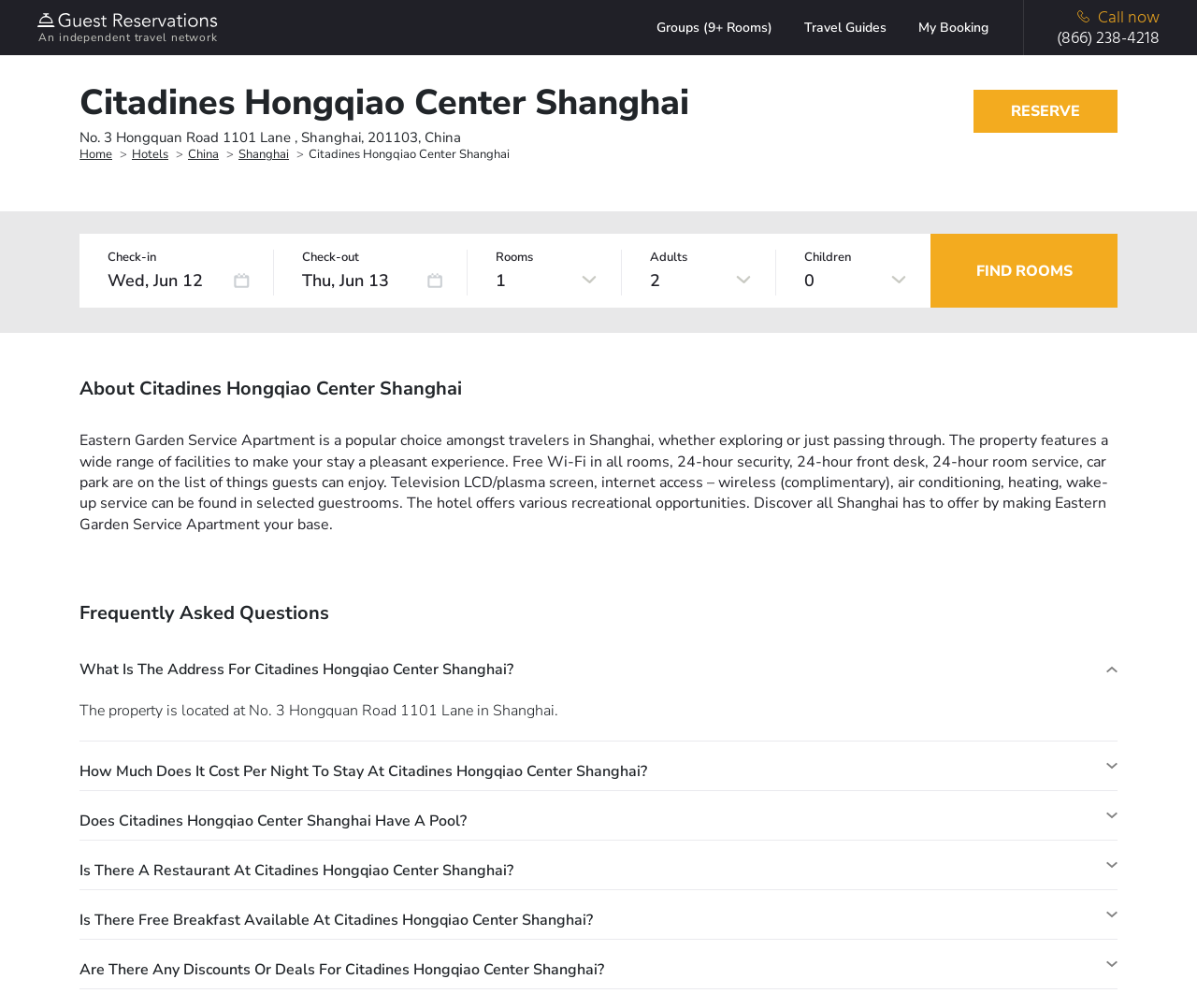What is the address of Citadines Hongqiao Center Shanghai?
Using the image provided, answer with just one word or phrase.

No. 3 Hongquan Road 1101 Lane, Shanghai, 201103, China